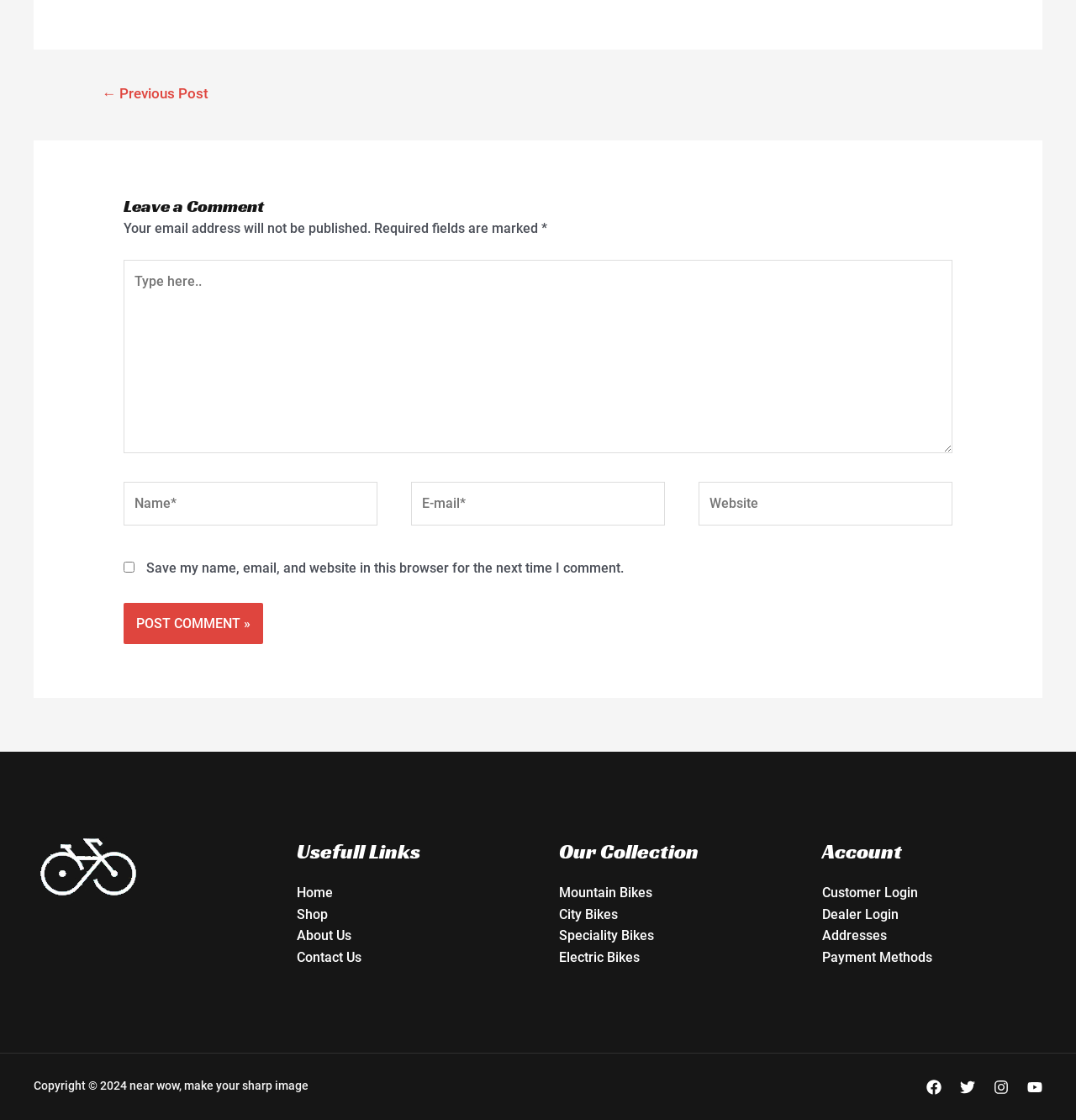What is the text of the copyright notice?
We need a detailed and exhaustive answer to the question. Please elaborate.

The StaticText element with ID 202 contains the text 'Copyright © 2024 near wow, make your sharp image', which is likely the copyright notice.